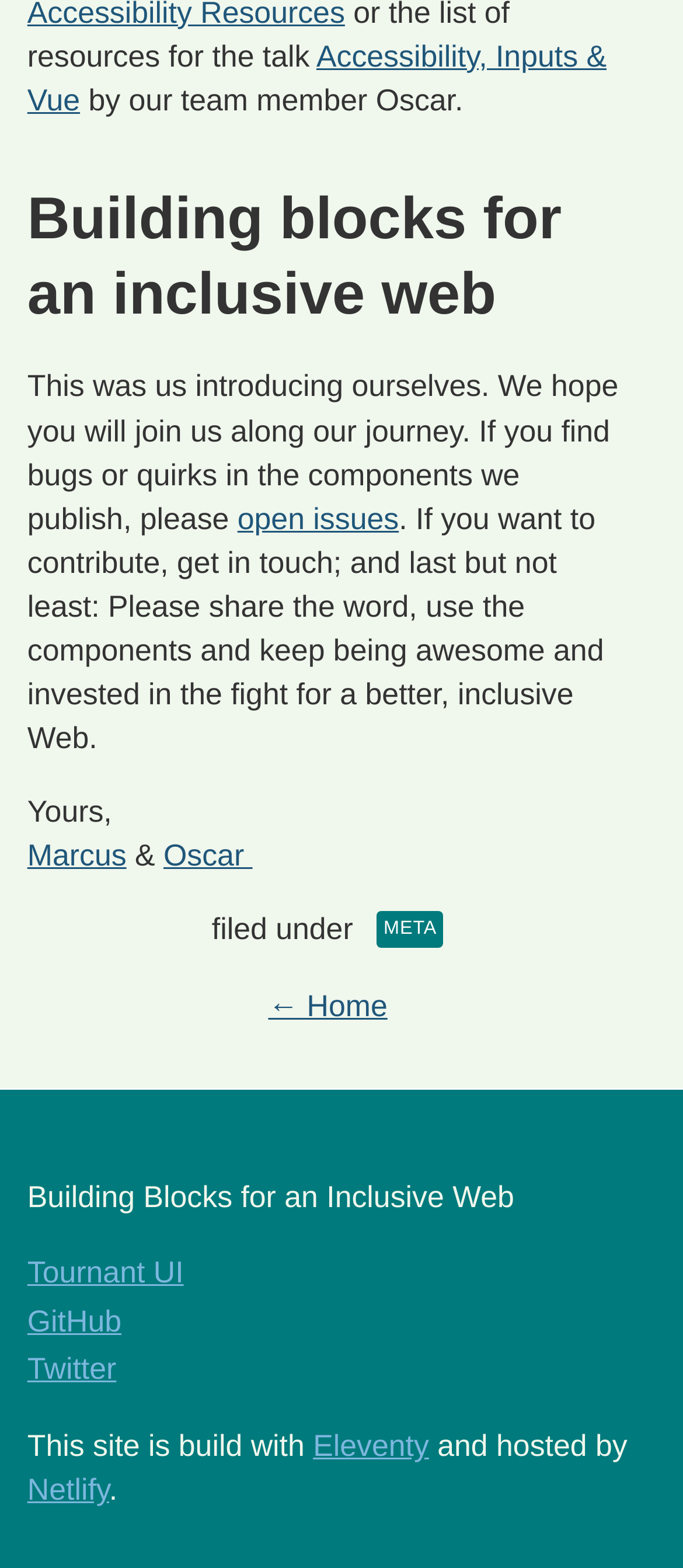Answer the question in one word or a short phrase:
What is the website hosted by?

Netlify